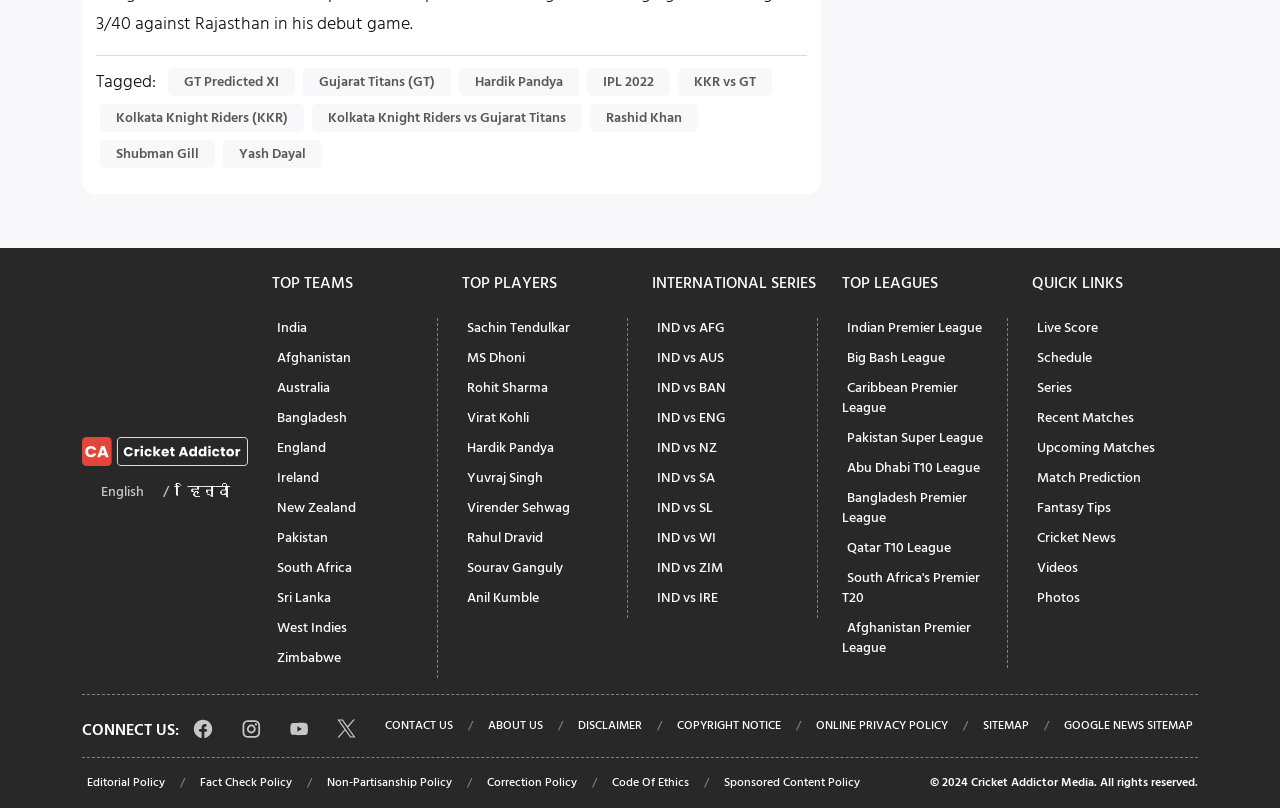Provide the bounding box coordinates of the HTML element described by the text: "Sitemap".

[0.764, 0.88, 0.808, 0.915]